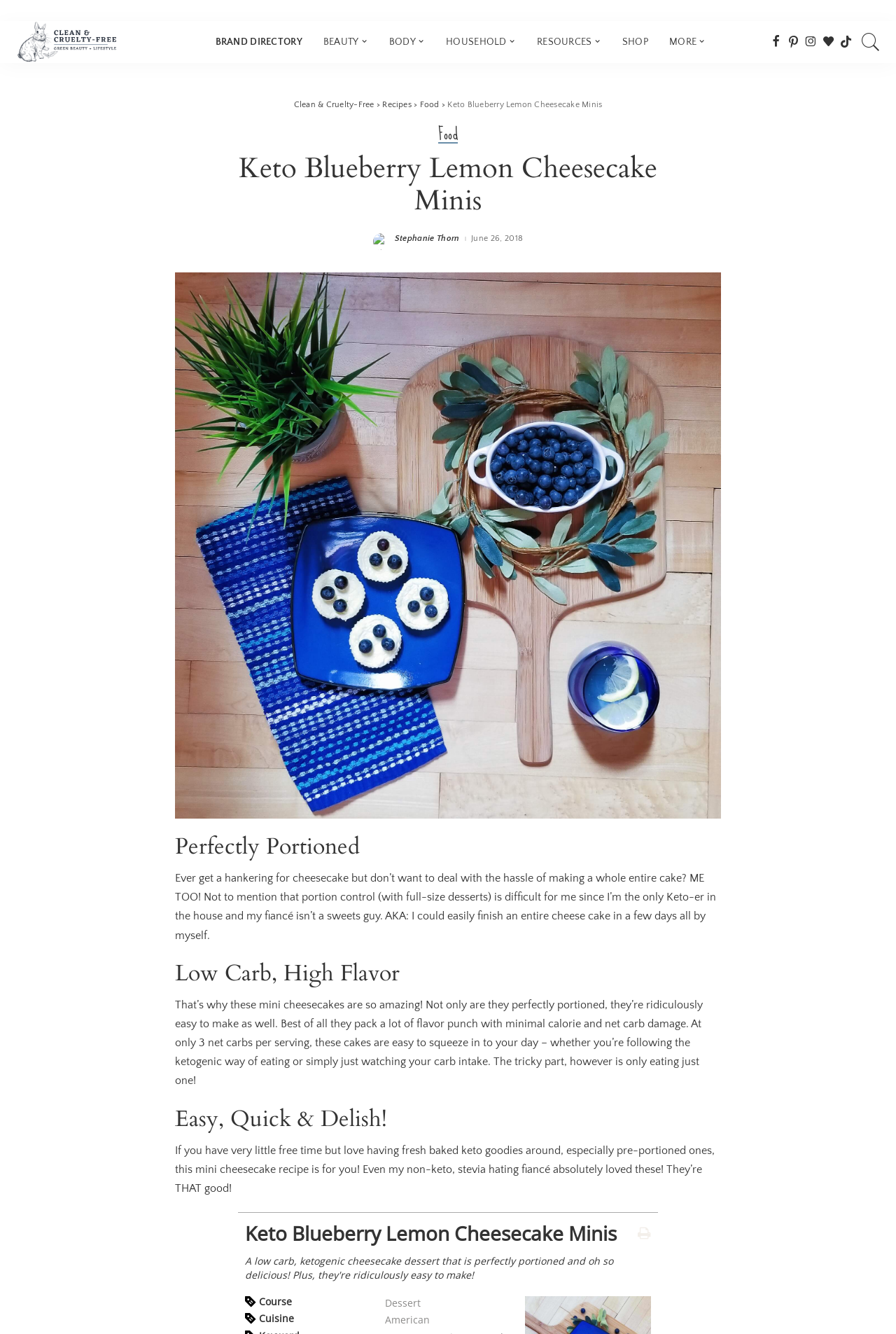Determine the bounding box coordinates for the UI element with the following description: "‘Behind the Brand’ Series". The coordinates should be four float numbers between 0 and 1, represented as [left, top, right, bottom].

[0.047, 0.087, 0.162, 0.104]